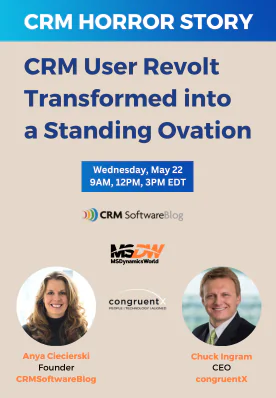Present a detailed portrayal of the image.

The image titled "CRM Horror Story" features a promotional graphic for a webinar event discussing a transformation from user dissatisfaction to appreciation in customer relationship management (CRM) systems. The event is scheduled for Wednesday, May 22, at three different times: 9 AM, 12 PM, and 3 PM EDT. 

Prominent figures in the graphic include Anya Ciecierski, the Founder of CRM Software Blog, and Chuck Ingram, the CEO of congruentX. Each is pictured with a confident expression, underlining their expertise in the CRM field. The design contrasts a bright blue header with bold text against a warm beige background, effectively drawing attention to the event details. The logos of the sponsors, CRM Software Blog and MSDynamicsWorld, are also prominently displayed, emphasizing their roles in the event. This promotional material aims to attract participants interested in leveraging CRM technology to enhance user engagement and success.